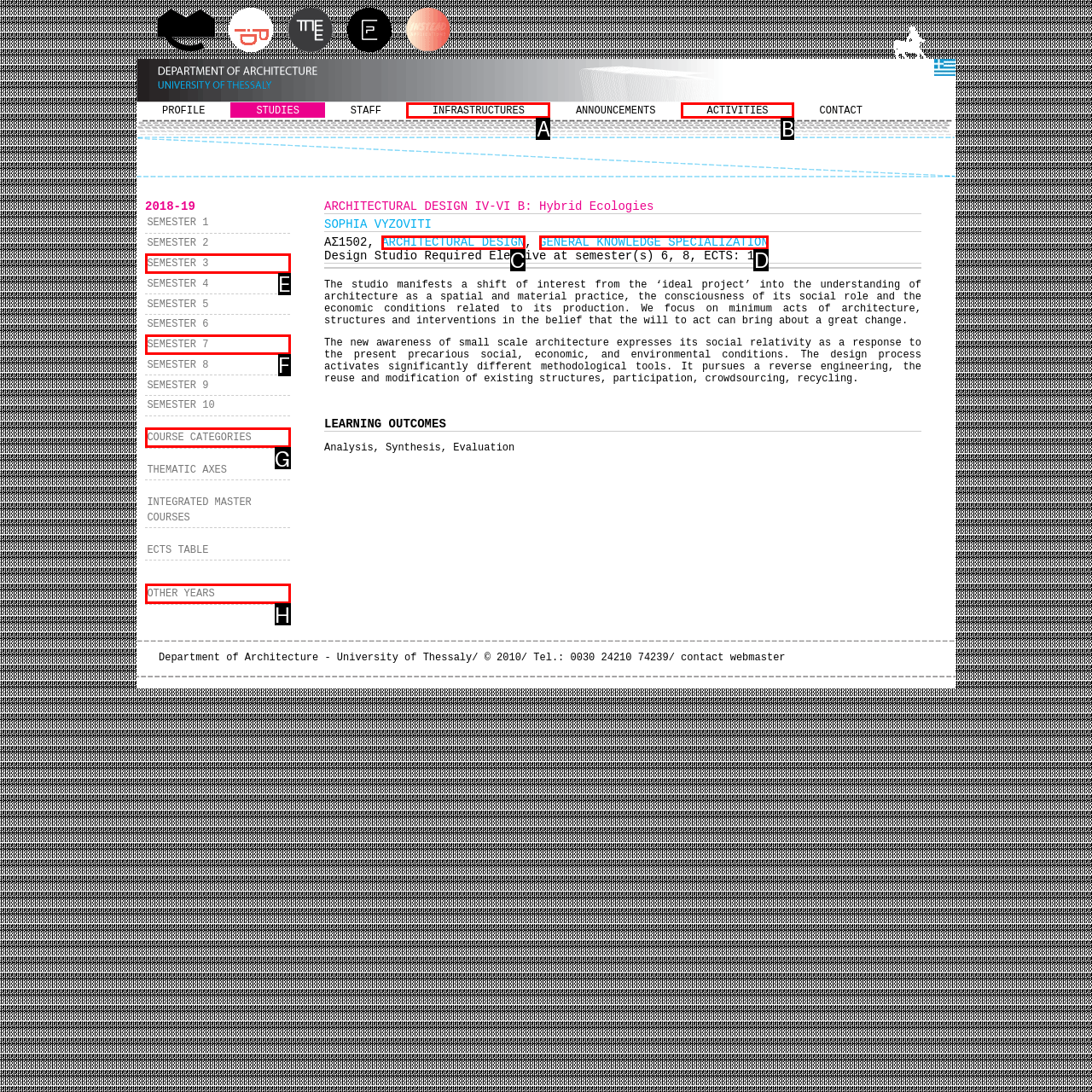From the available choices, determine which HTML element fits this description: SEMESTER 7 Respond with the correct letter.

F